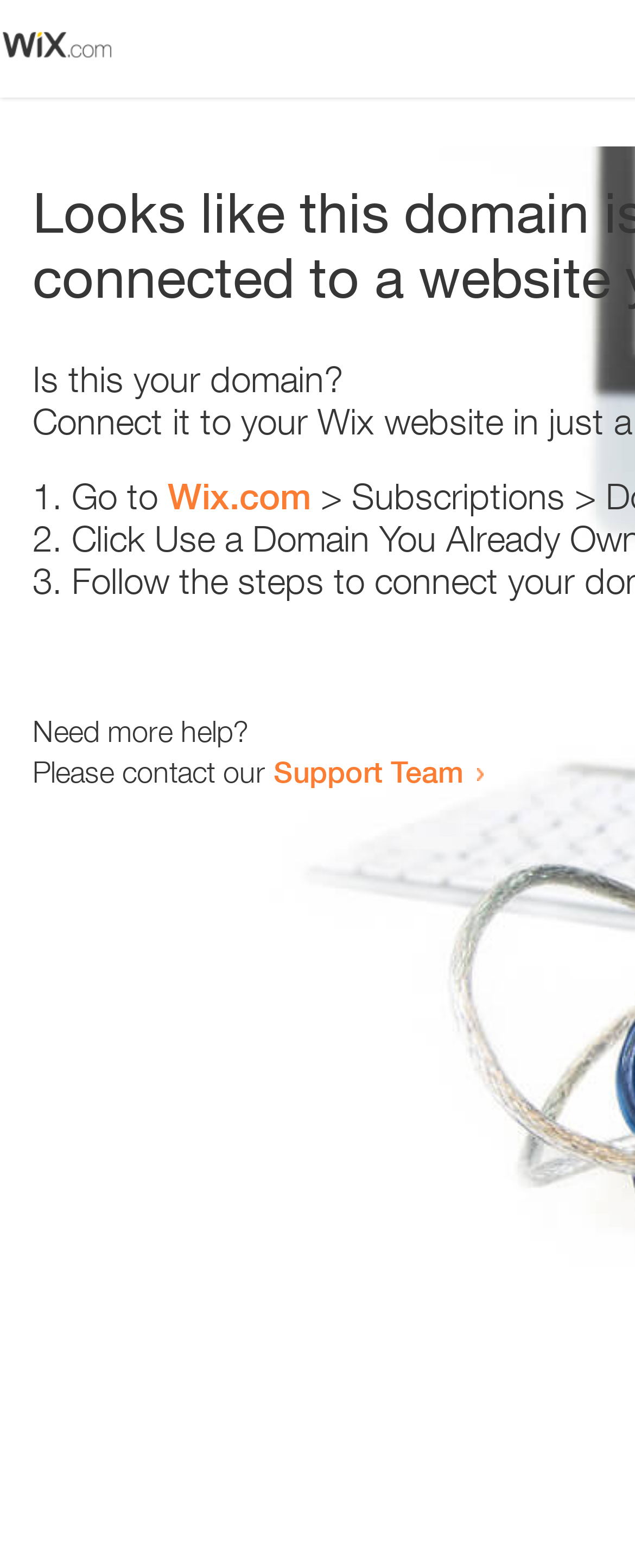Find the UI element described as: "December 2018" and predict its bounding box coordinates. Ensure the coordinates are four float numbers between 0 and 1, [left, top, right, bottom].

None